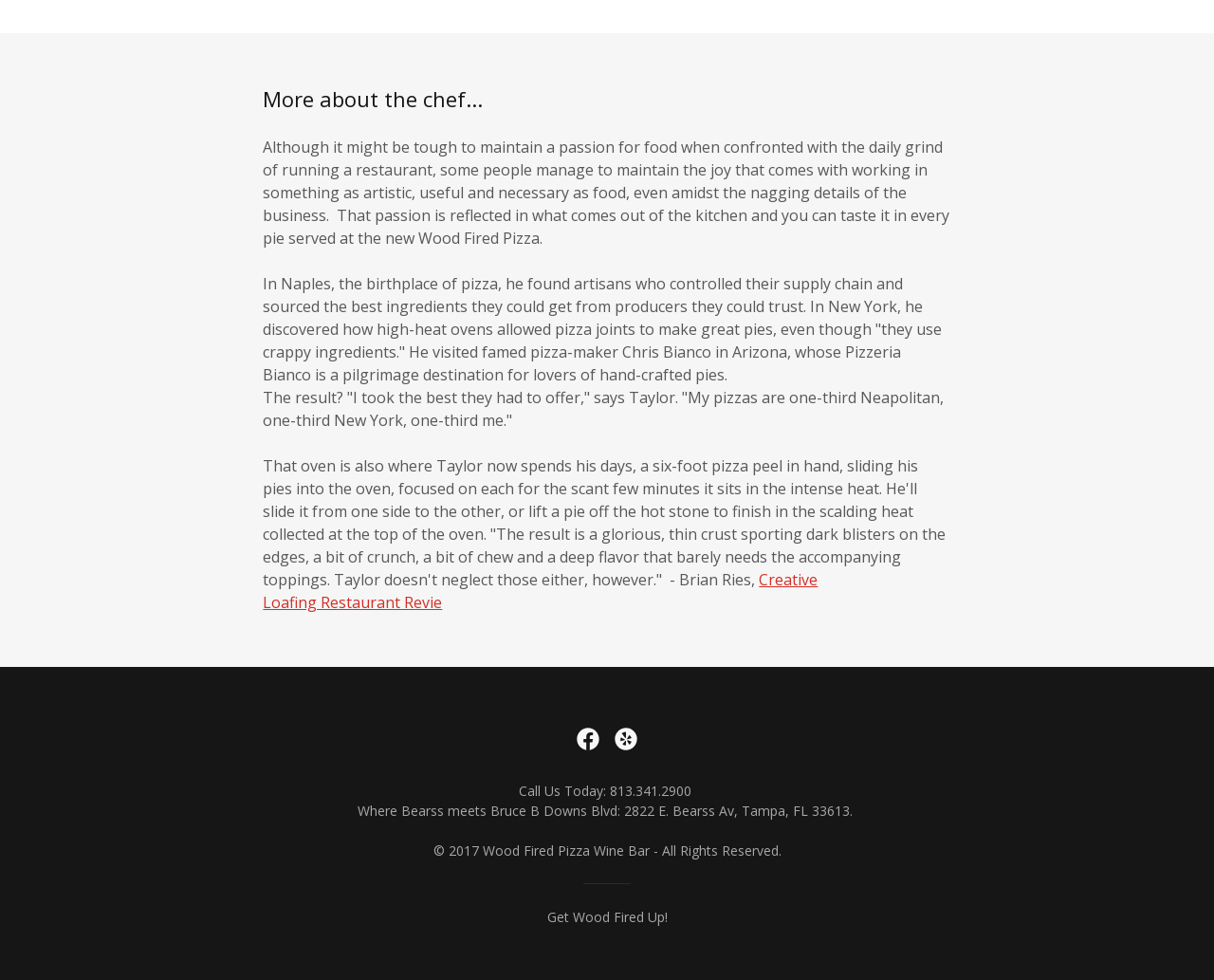Provide the bounding box coordinates of the HTML element described by the text: "aria-label="Facebook"".

[0.469, 0.735, 0.5, 0.773]